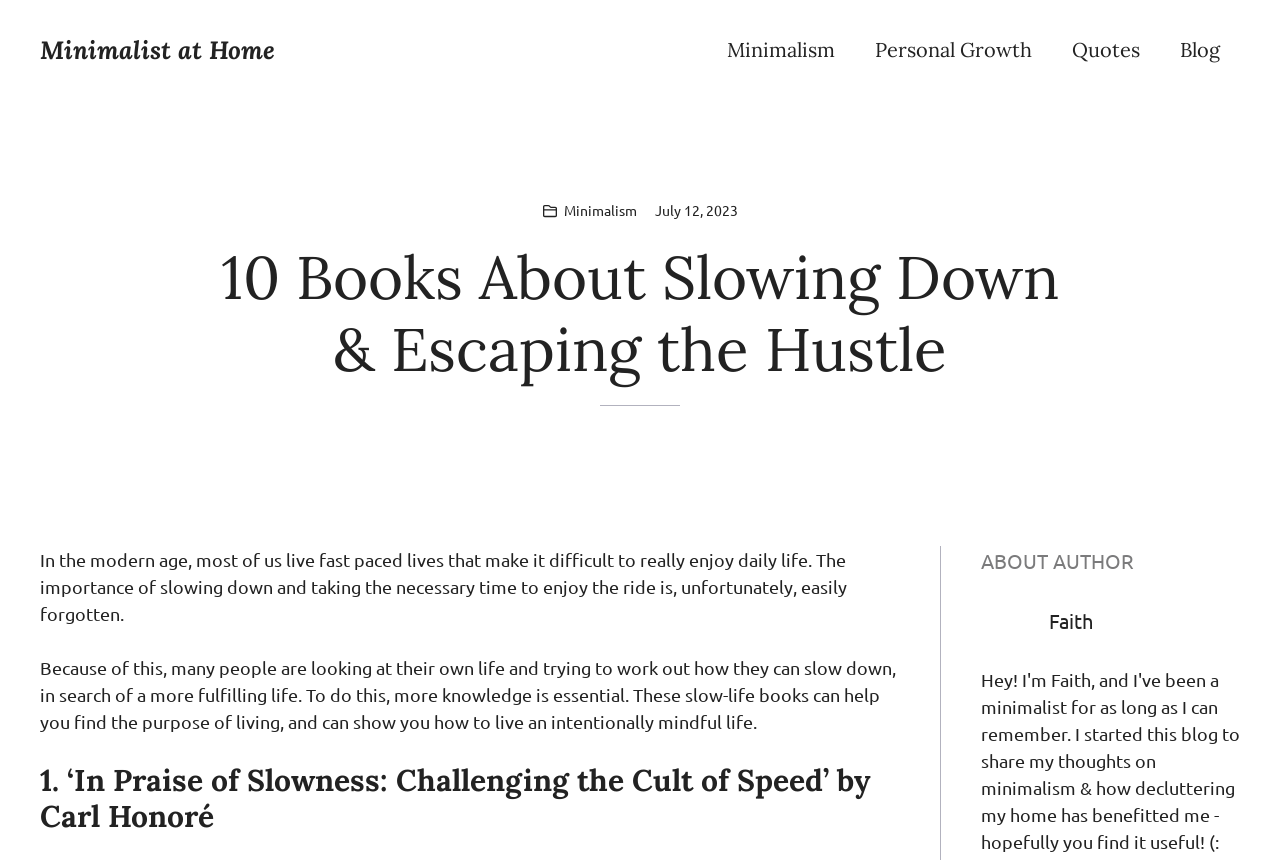Provide a one-word or short-phrase response to the question:
What is the author's name?

Faith